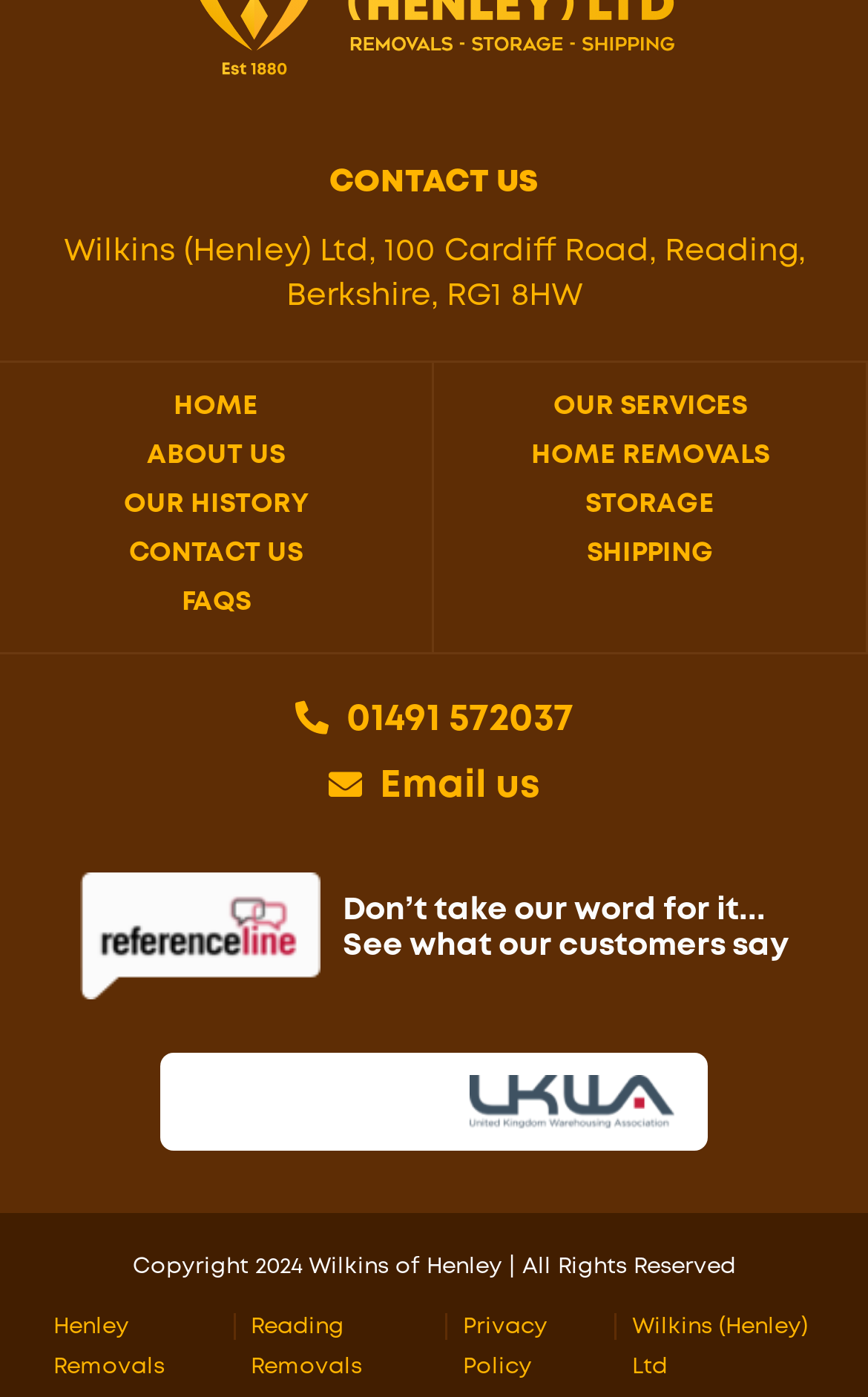Determine the bounding box coordinates in the format (top-left x, top-left y, bottom-right x, bottom-right y). Ensure all values are floating point numbers between 0 and 1. Identify the bounding box of the UI element described by: Storage

[0.546, 0.346, 0.951, 0.374]